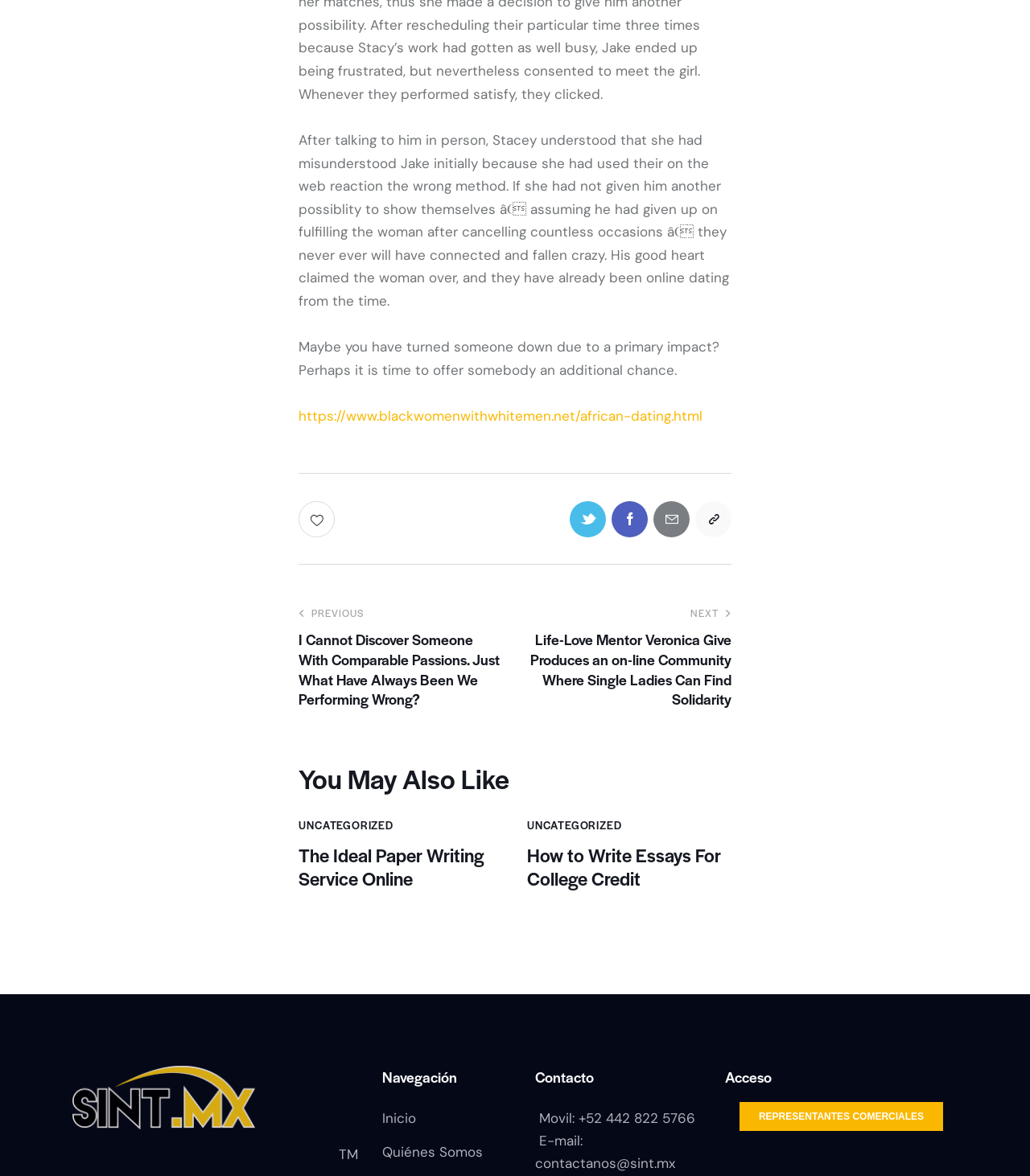Can you find the bounding box coordinates of the area I should click to execute the following instruction: "visit the inicio page"?

[0.371, 0.941, 0.404, 0.96]